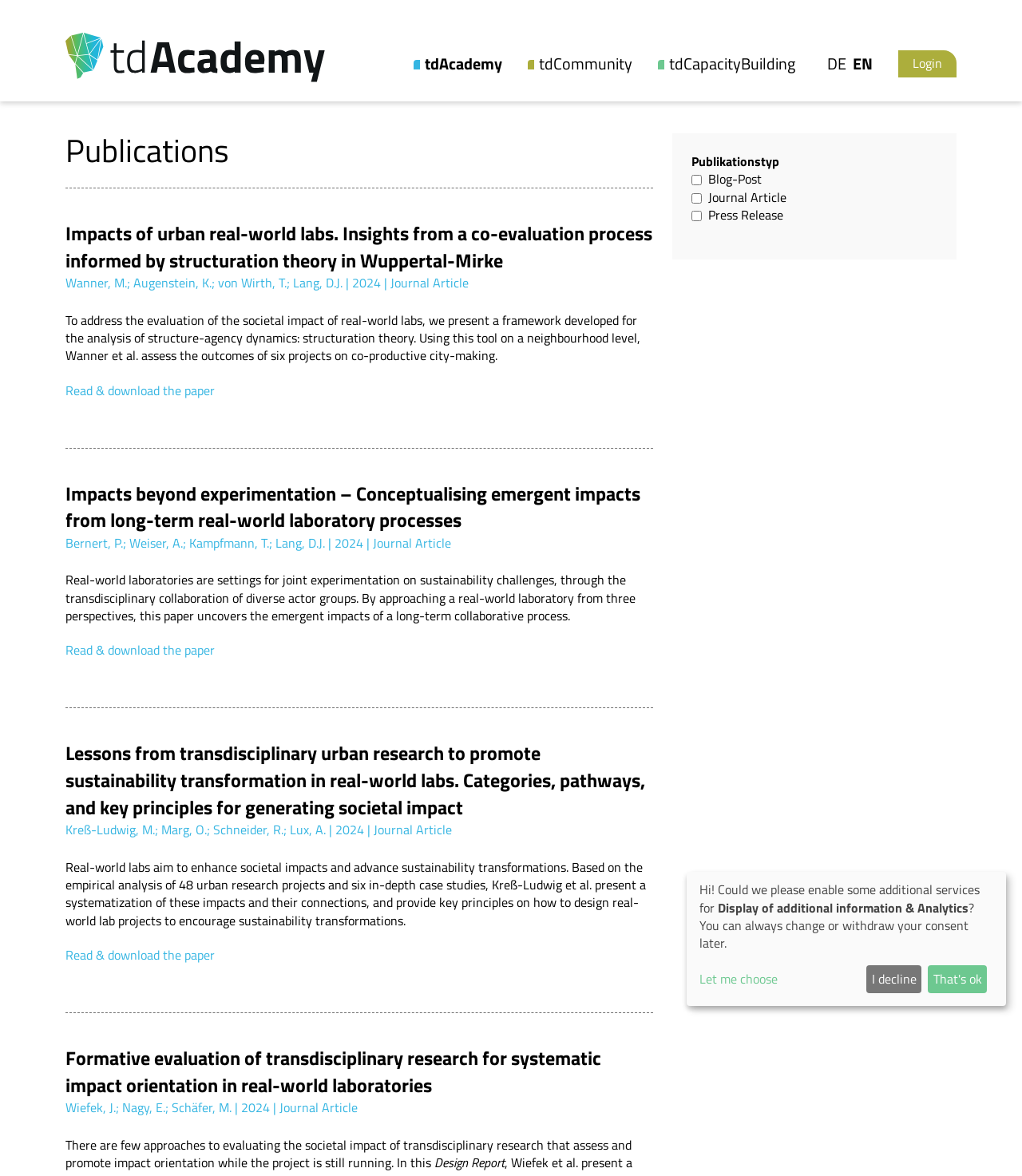Determine the bounding box coordinates of the target area to click to execute the following instruction: "Read the publication 'Impacts of urban real-world labs'."

[0.064, 0.187, 0.639, 0.233]